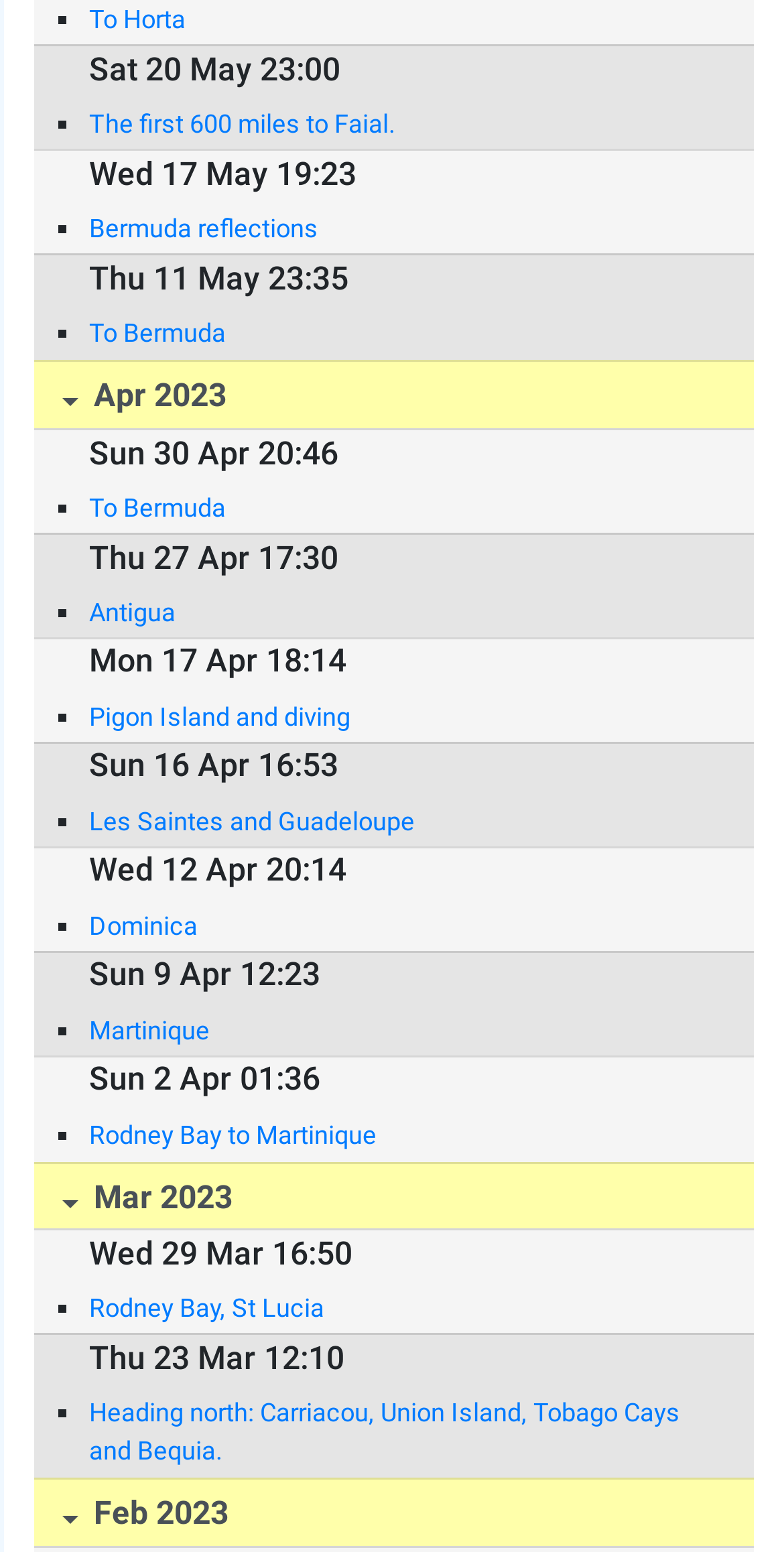Use a single word or phrase to answer the question: 
What is the date of the first entry?

Sun 2 Apr 01:36